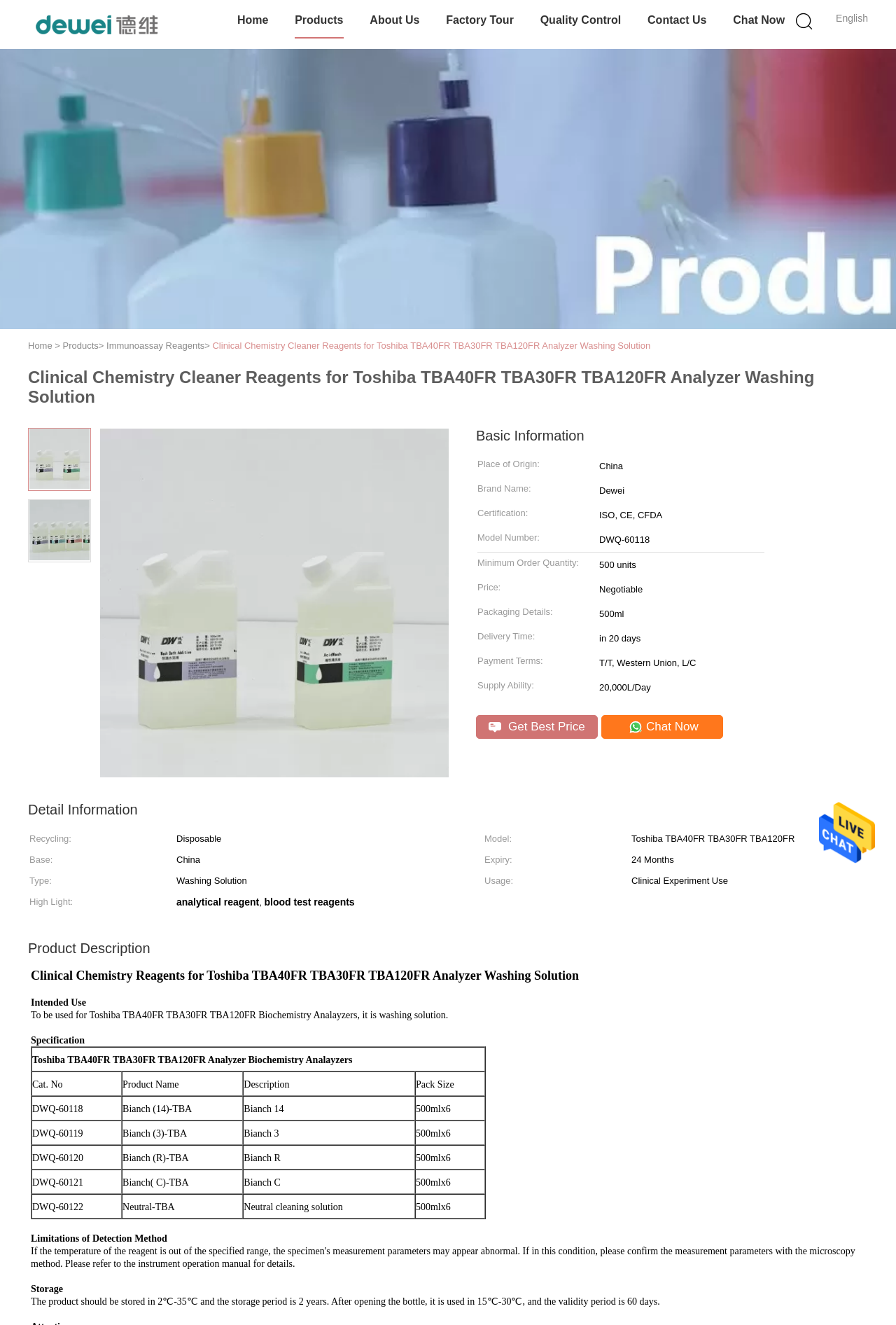Provide the bounding box coordinates of the HTML element described by the text: "Chat Now".

[0.818, 0.003, 0.876, 0.029]